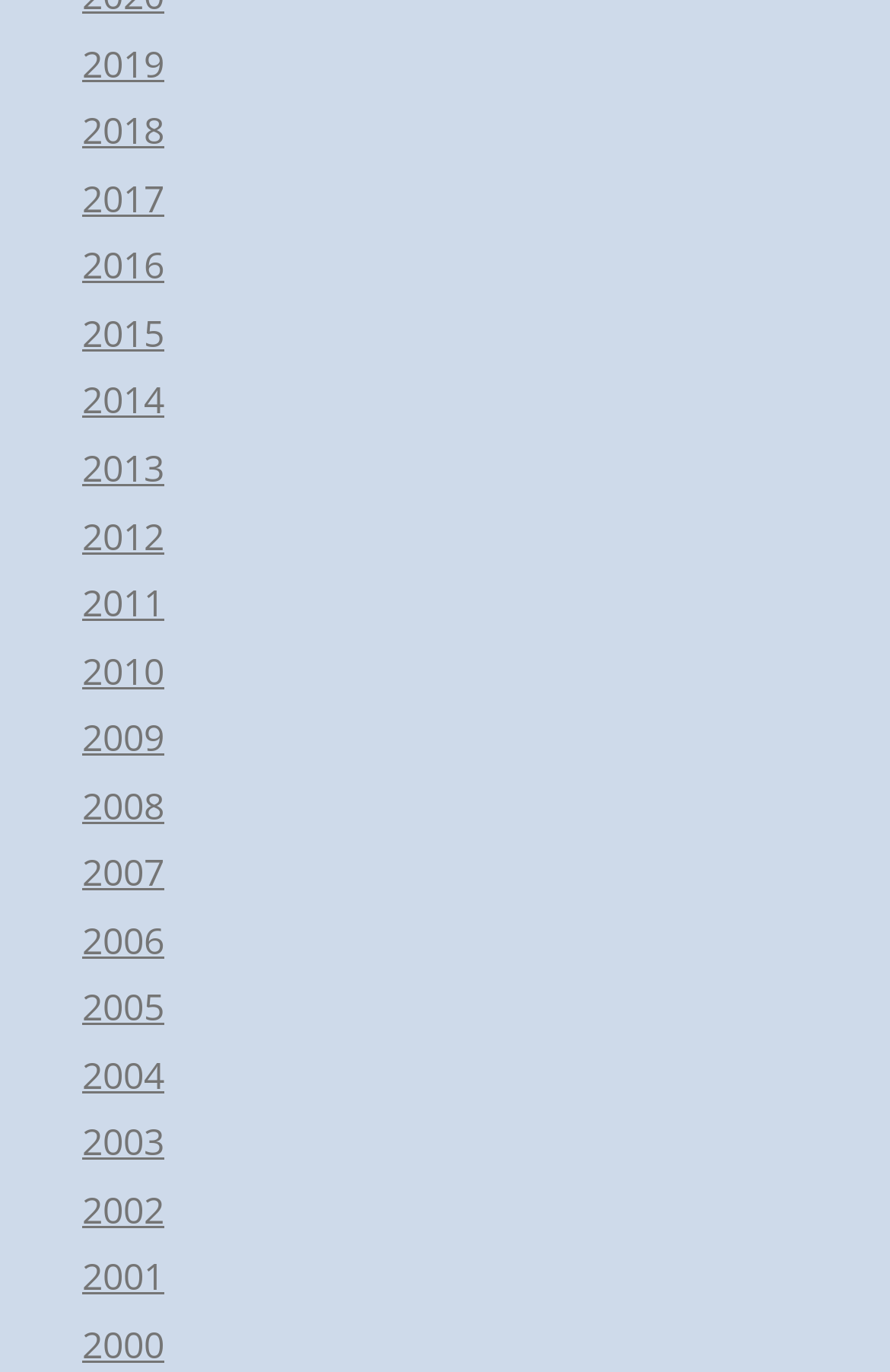Please identify the bounding box coordinates of the element I need to click to follow this instruction: "view 2019".

[0.092, 0.028, 0.185, 0.065]